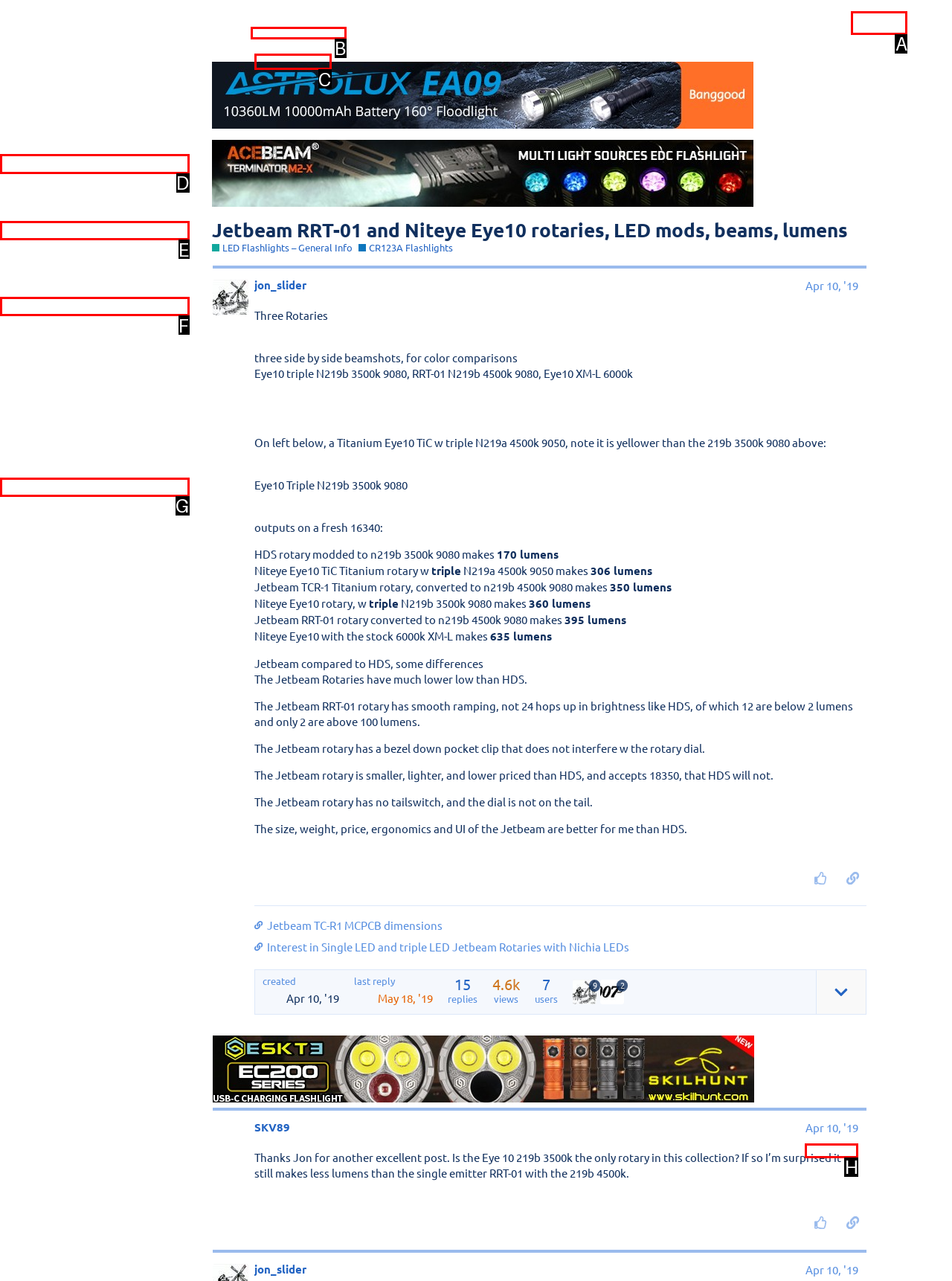Out of the given choices, which letter corresponds to the UI element required to Click the 'Log In' button? Answer with the letter.

A